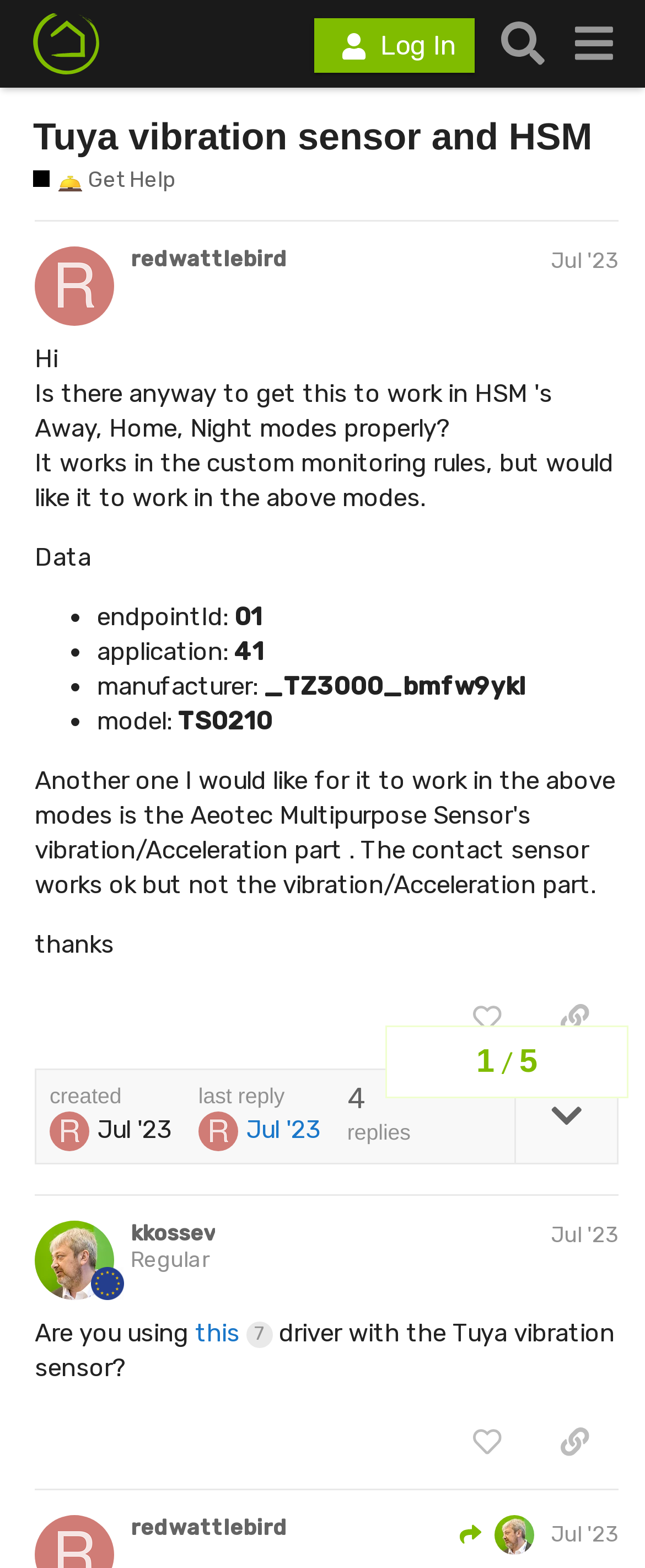How many replies are there to the first post?
Please ensure your answer to the question is detailed and covers all necessary aspects.

I looked at the first post and found the text 'replies' followed by a number, which indicates that there is one reply to the first post.